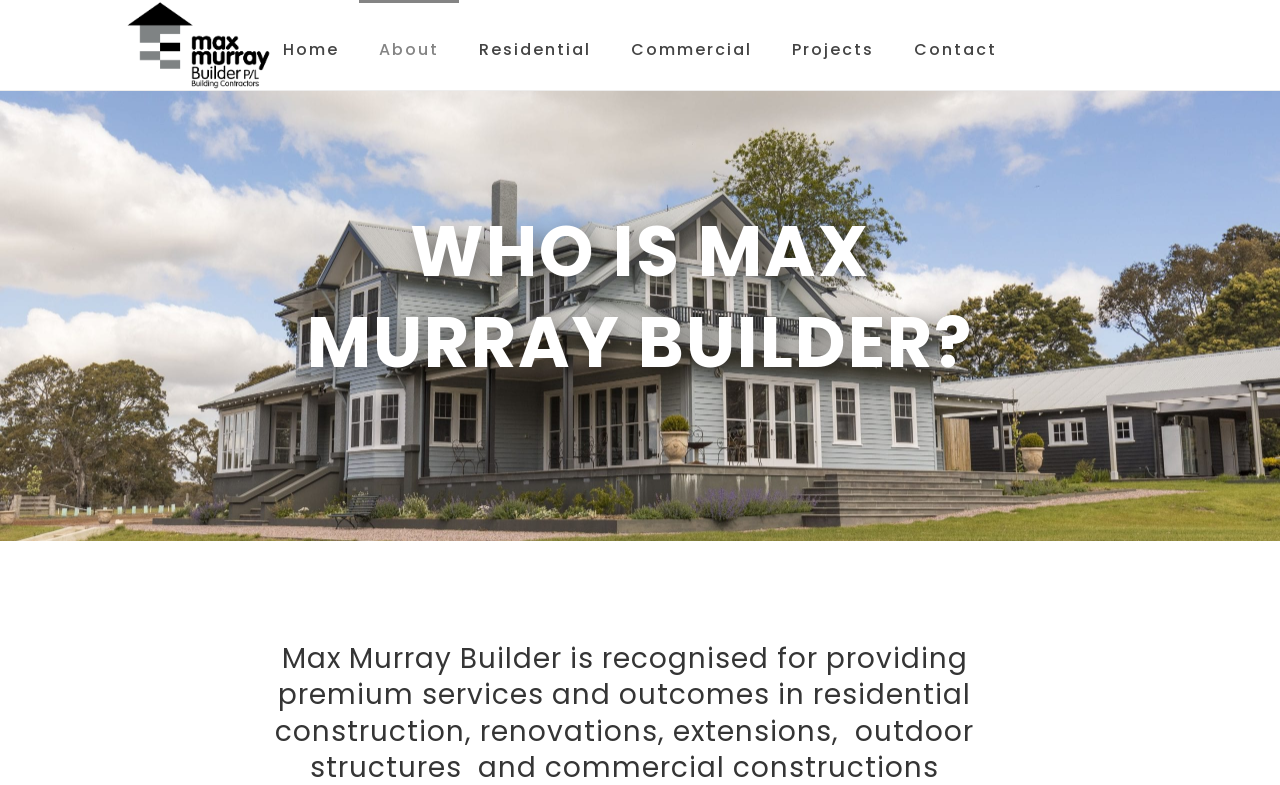What is the focus of the webpage?
Refer to the image and give a detailed response to the question.

The focus of the webpage is to introduce Max Murray Builders, as indicated by the heading 'WHO IS MAX MURRAY BUILDER?' and the presence of links related to the company's services, suggesting that the webpage is intended to provide an overview of the company.